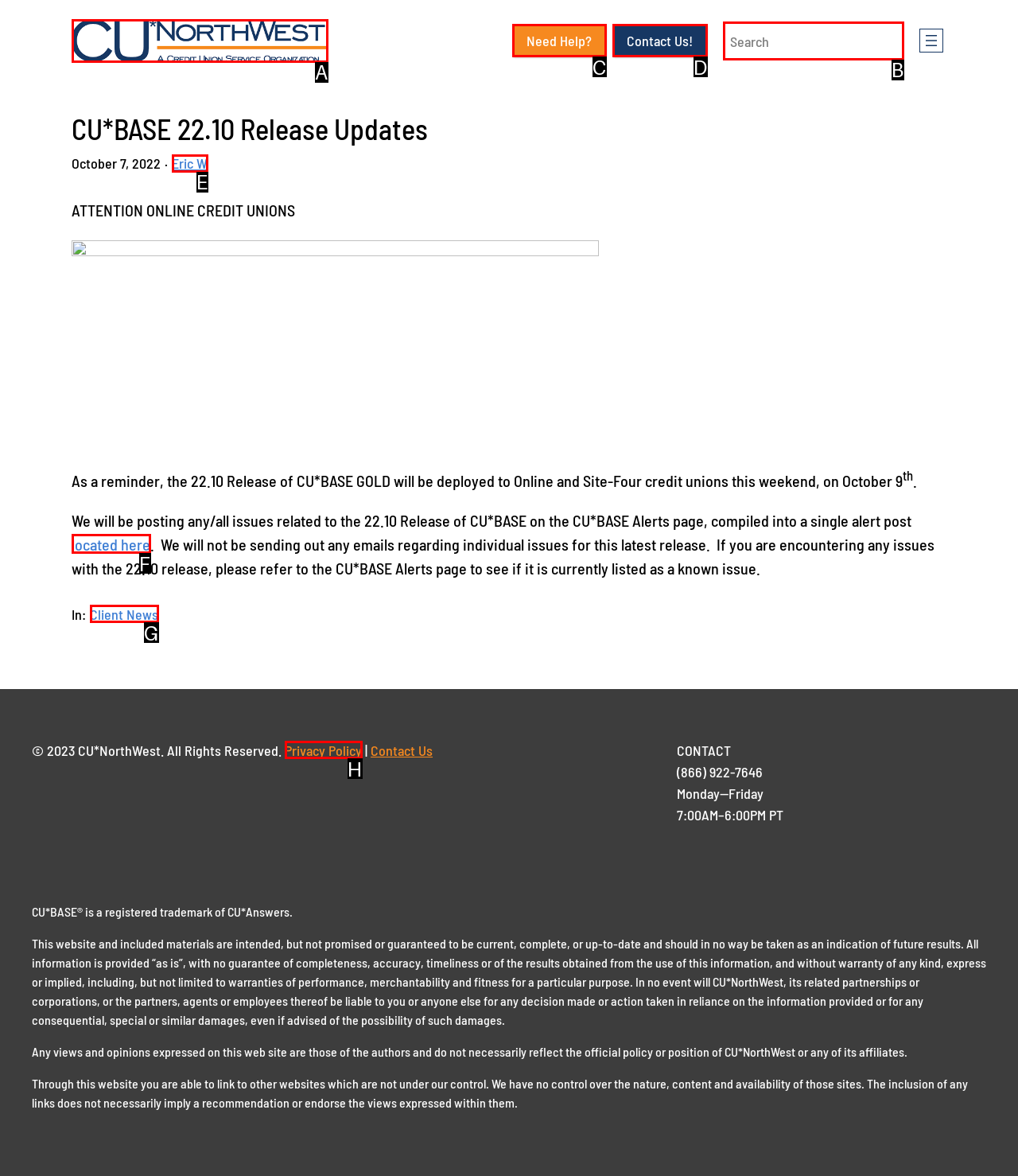Select the HTML element that corresponds to the description: Eric W. Reply with the letter of the correct option.

E